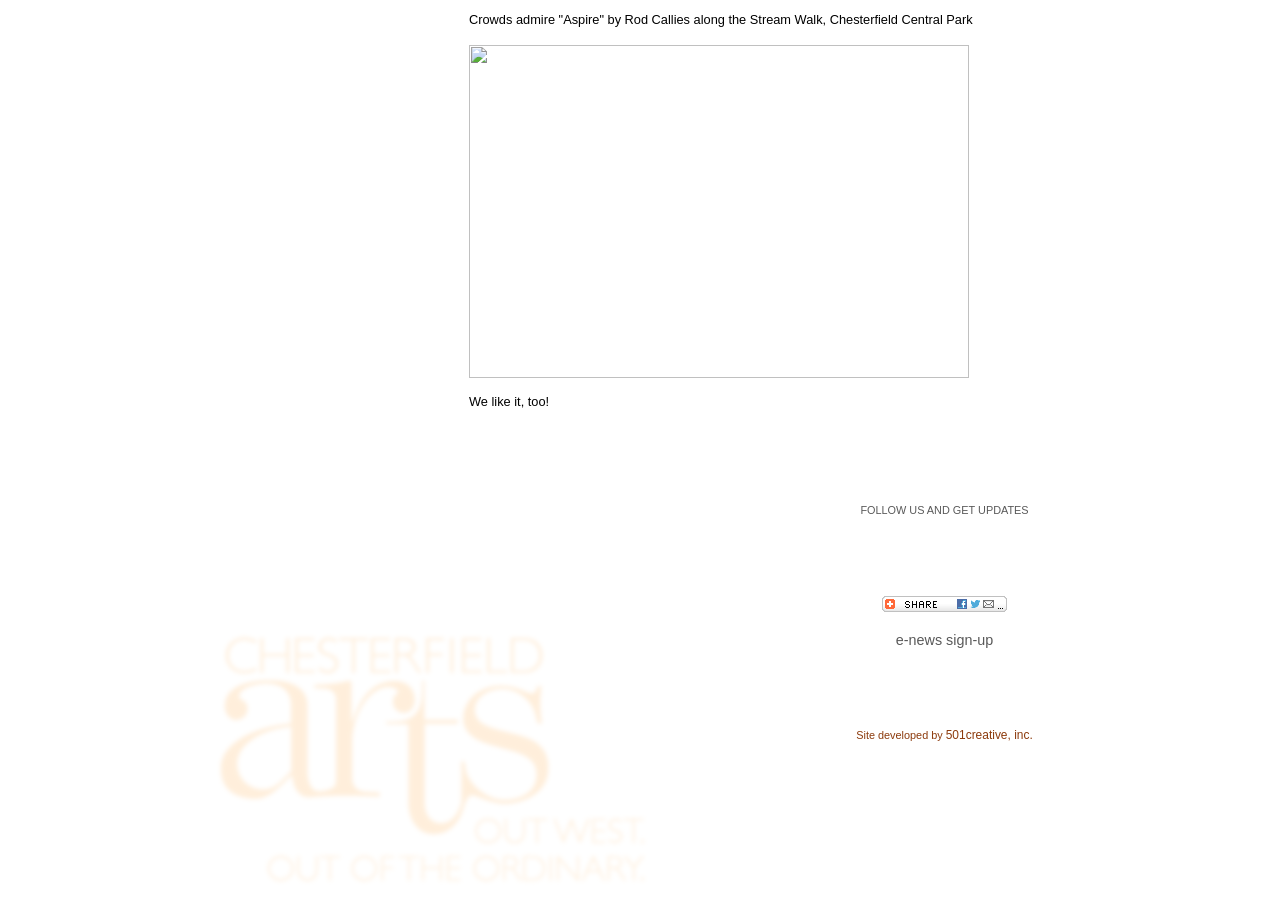Bounding box coordinates are specified in the format (top-left x, top-left y, bottom-right x, bottom-right y). All values are floating point numbers bounded between 0 and 1. Please provide the bounding box coordinate of the region this sentence describes: Facebook

[0.734, 0.587, 0.762, 0.629]